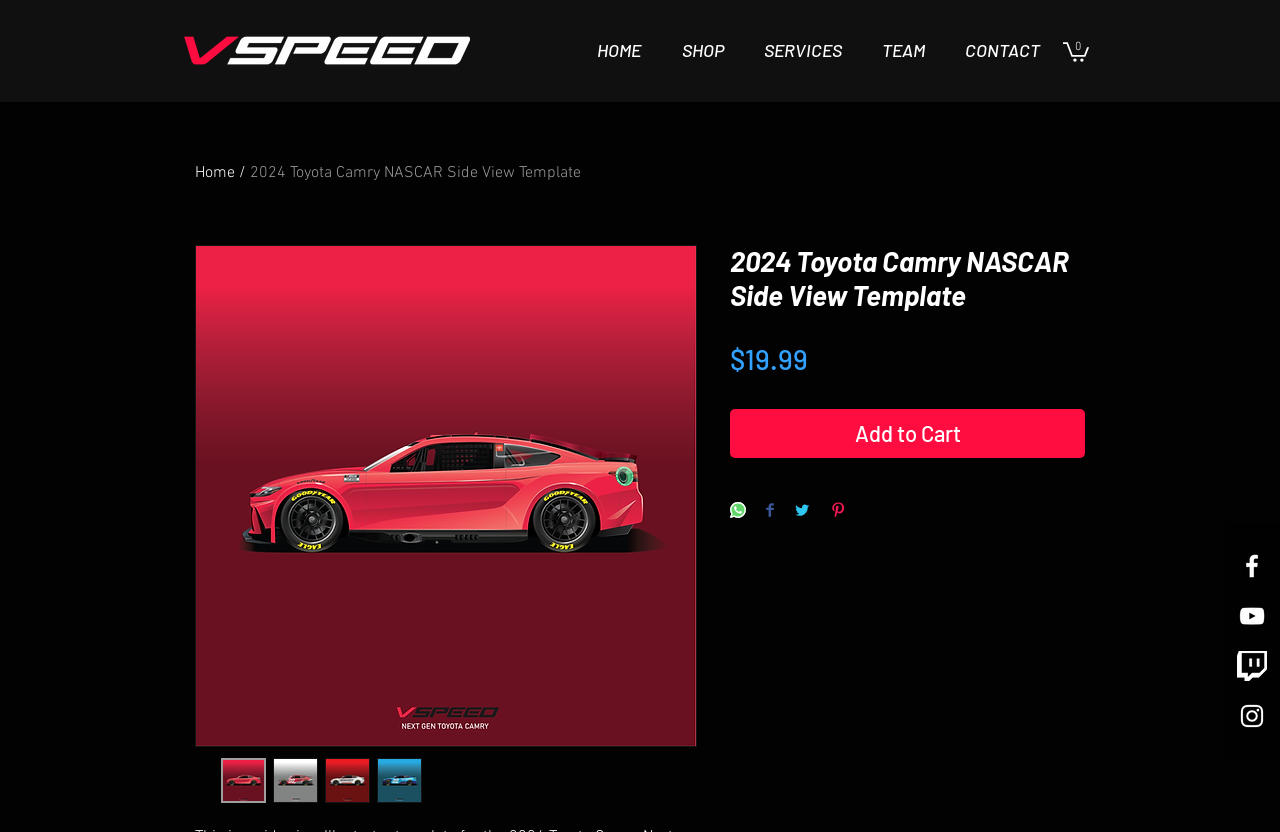Determine the bounding box for the HTML element described here: "SHOP". The coordinates should be given as [left, top, right, bottom] with each number being a float between 0 and 1.

[0.516, 0.012, 0.581, 0.109]